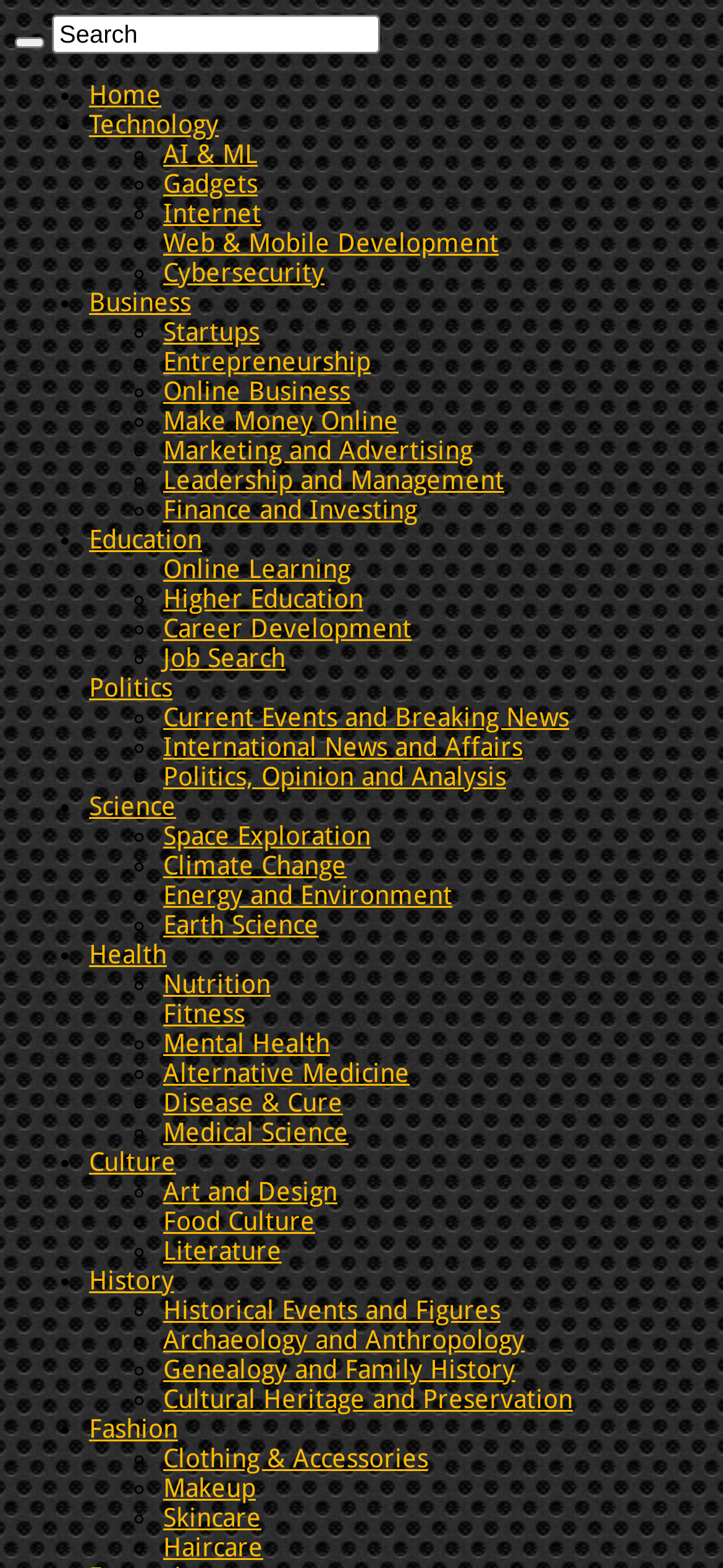Predict the bounding box coordinates of the area that should be clicked to accomplish the following instruction: "Visit What's New page". The bounding box coordinates should consist of four float numbers between 0 and 1, i.e., [left, top, right, bottom].

None